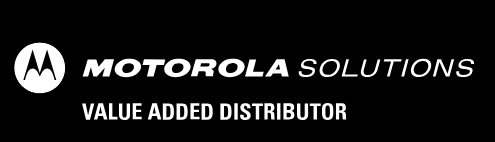Create a detailed narrative of what is happening in the image.

The image features the logo of Motorola Solutions, prominently displaying the phrase "VALUE ADDED DISTRIBUTOR." The design incorporates the recognizable Motorola emblem, consisting of two stylized M's within a circular shape. This branding reflects Motorola's commitment to delivering reliable communication solutions, particularly in the realm of push-to-talk technology. The logo underscores the company's role as a trusted partner in the distribution of communication products, offering enhanced services and support to meet the needs of businesses across various industries. The overall aesthetic is professional and modern, consistent with Motorola's long-standing reputation in the communications sector.